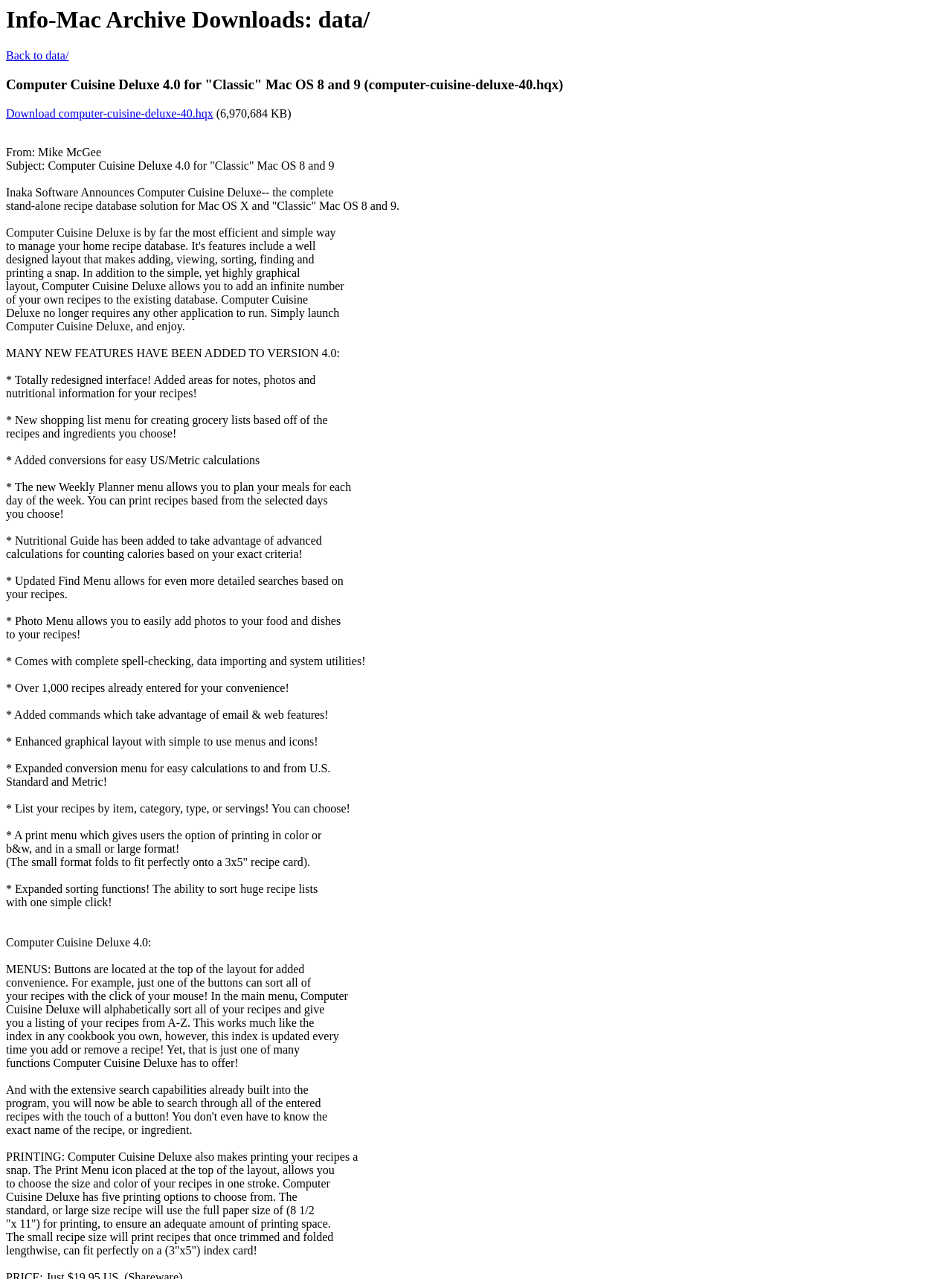Who is the author of the software?
Based on the screenshot, give a detailed explanation to answer the question.

The author of the software, Computer Cuisine Deluxe, is Mike McGee, as indicated by the StaticText element 'From: Mike McGee' on the webpage.